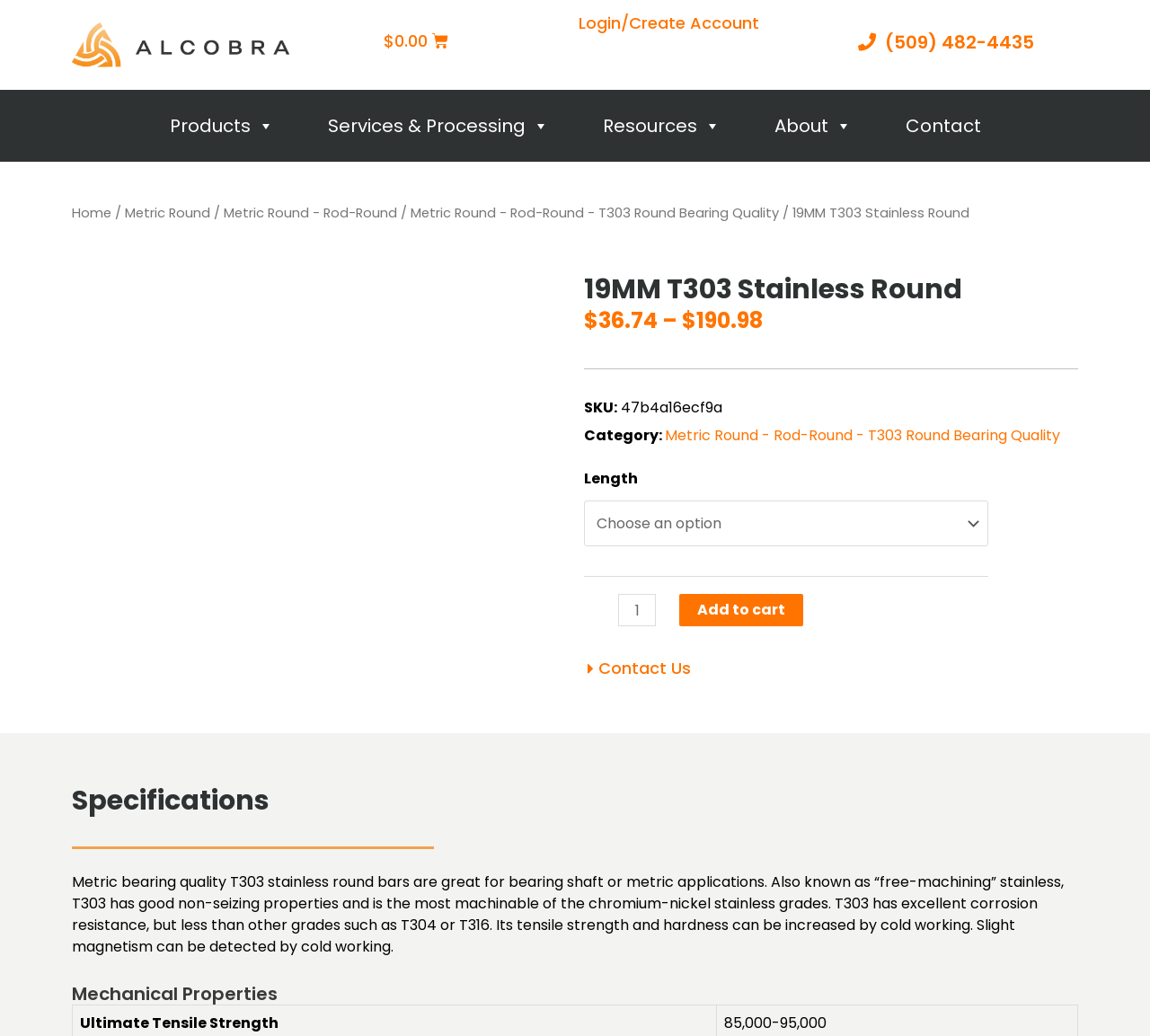Based on the element description Contact, identify the bounding box coordinates for the UI element. The coordinates should be in the format (top-left x, top-left y, bottom-right x, bottom-right y) and within the 0 to 1 range.

[0.764, 0.096, 0.876, 0.148]